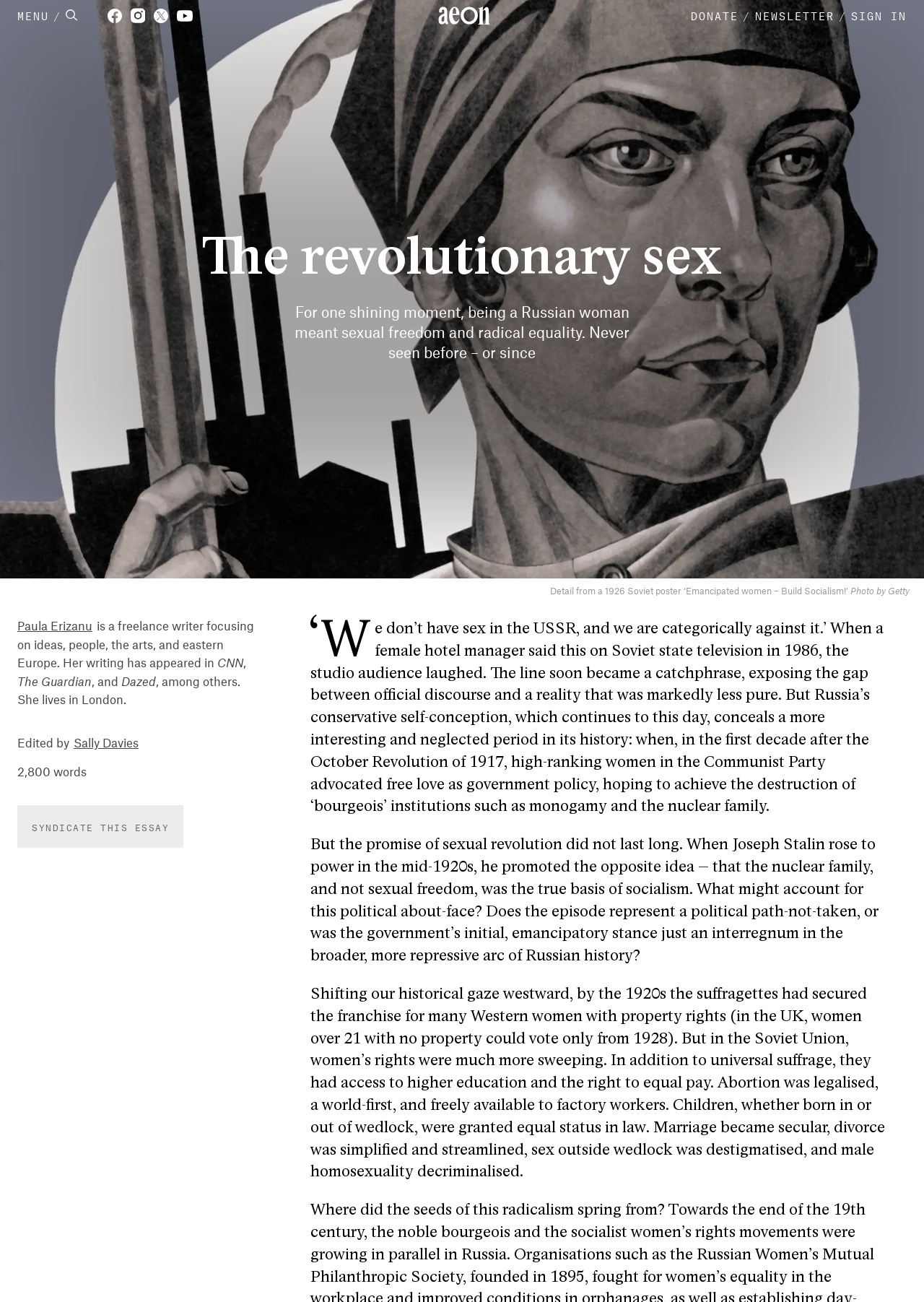Locate the bounding box coordinates of the area where you should click to accomplish the instruction: "Search for something".

[0.518, 0.251, 0.616, 0.261]